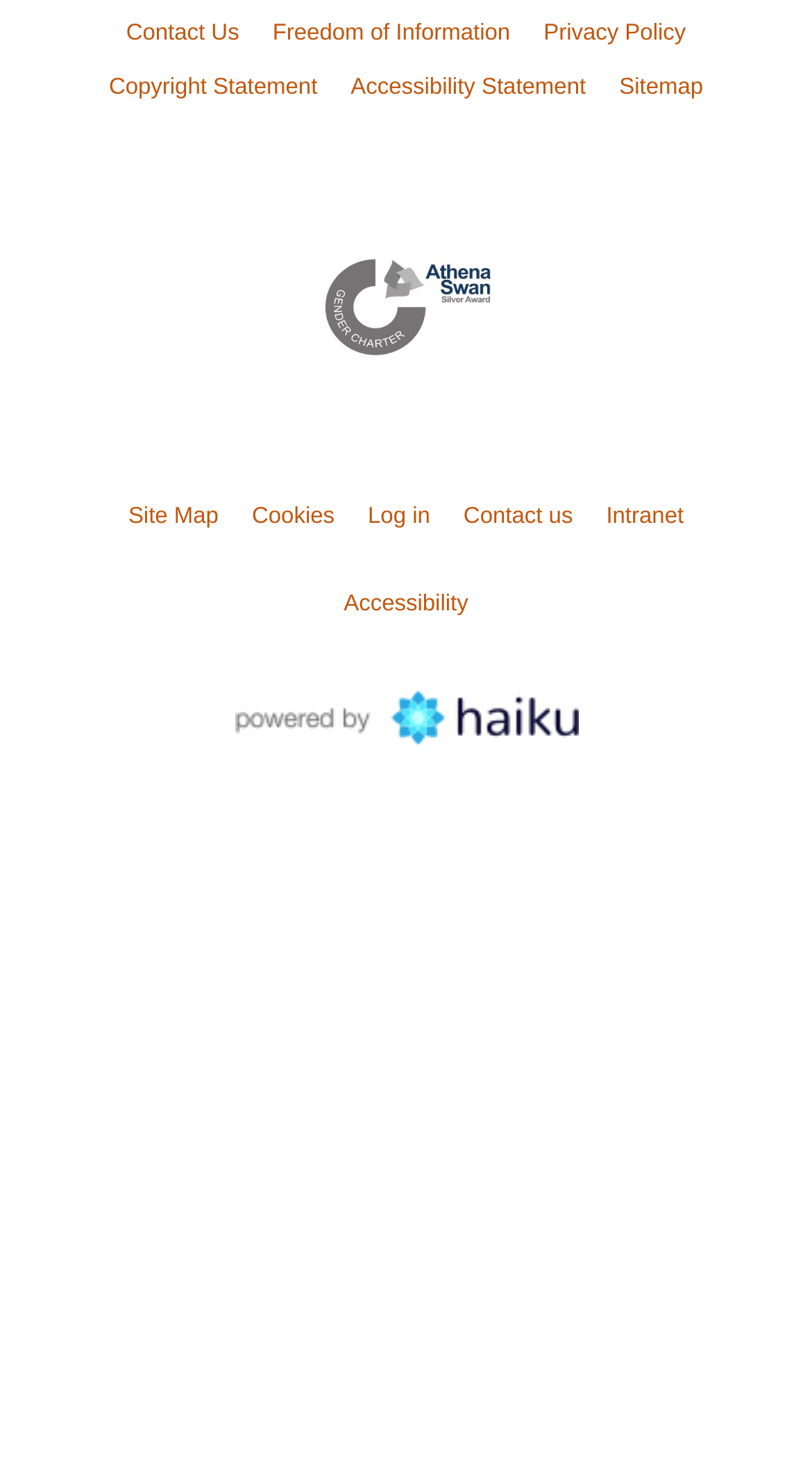Find the bounding box coordinates for the HTML element described as: "Freedom of Information". The coordinates should consist of four float values between 0 and 1, i.e., [left, top, right, bottom].

[0.336, 0.465, 0.628, 0.482]